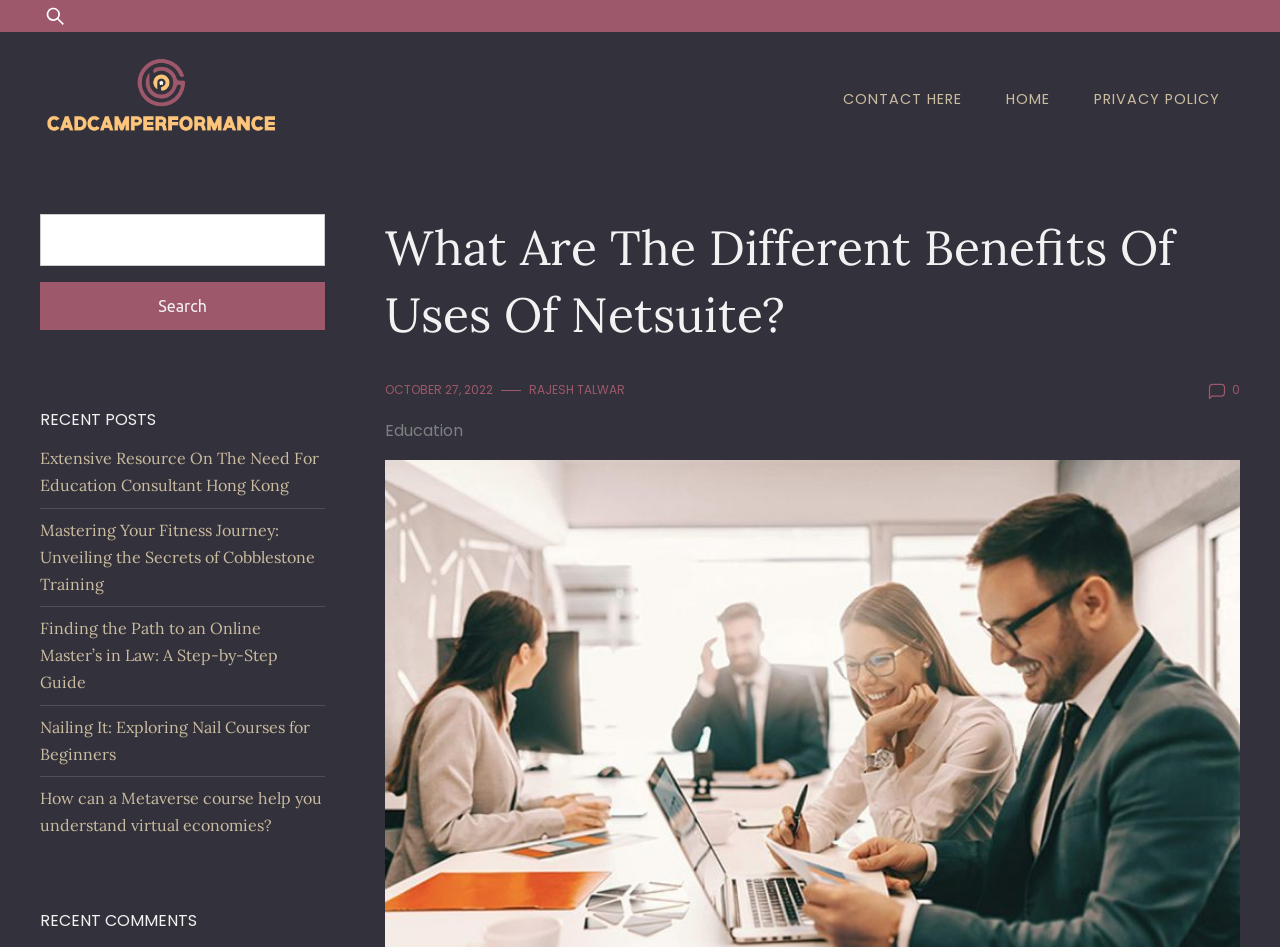What is the category of the recent posts?
Look at the webpage screenshot and answer the question with a detailed explanation.

I looked at the recent posts section and saw that the category is 'Education', which is indicated by the link 'Education' above the recent posts.